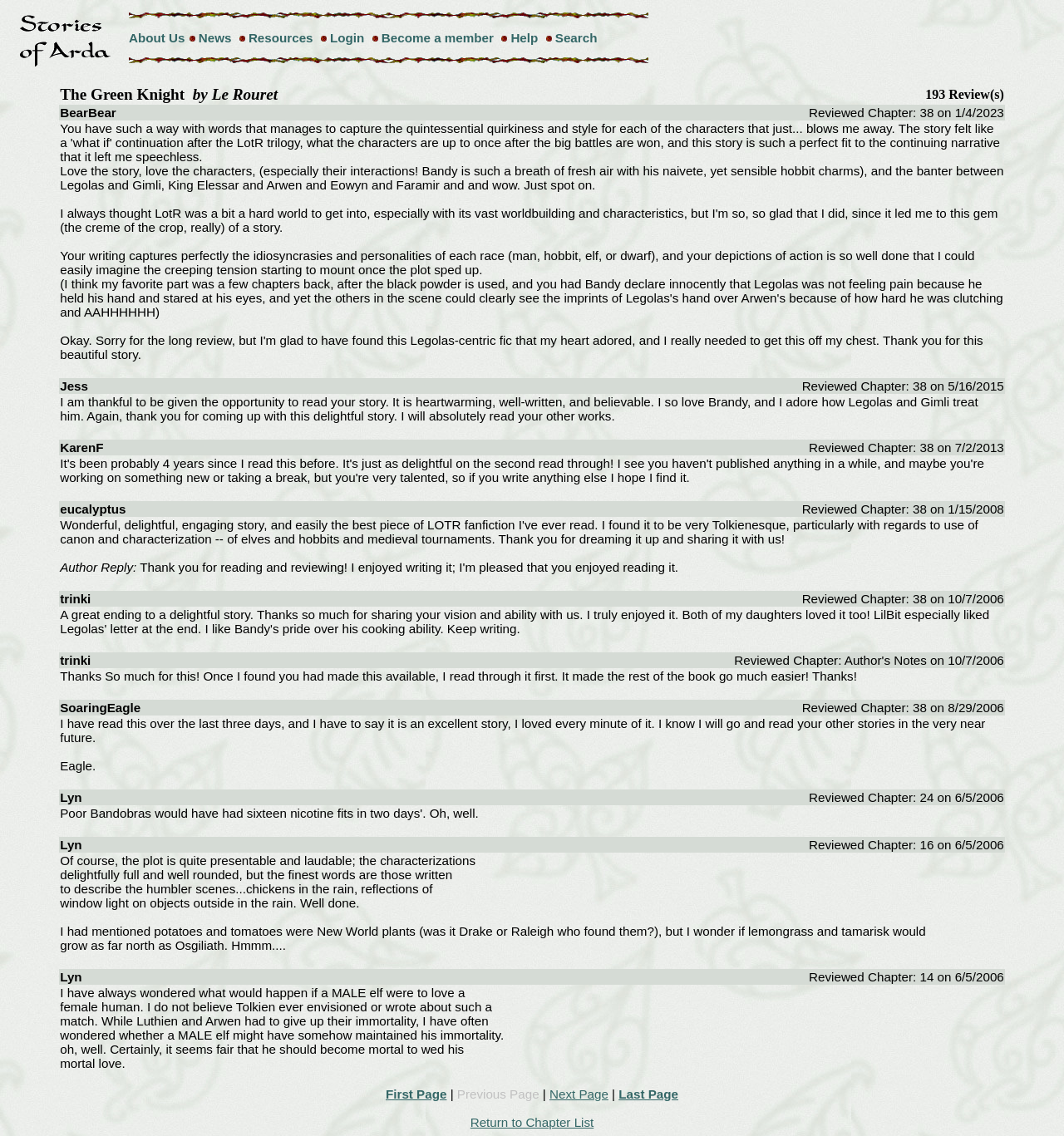Determine the bounding box for the described UI element: "Last Page".

[0.581, 0.957, 0.638, 0.969]